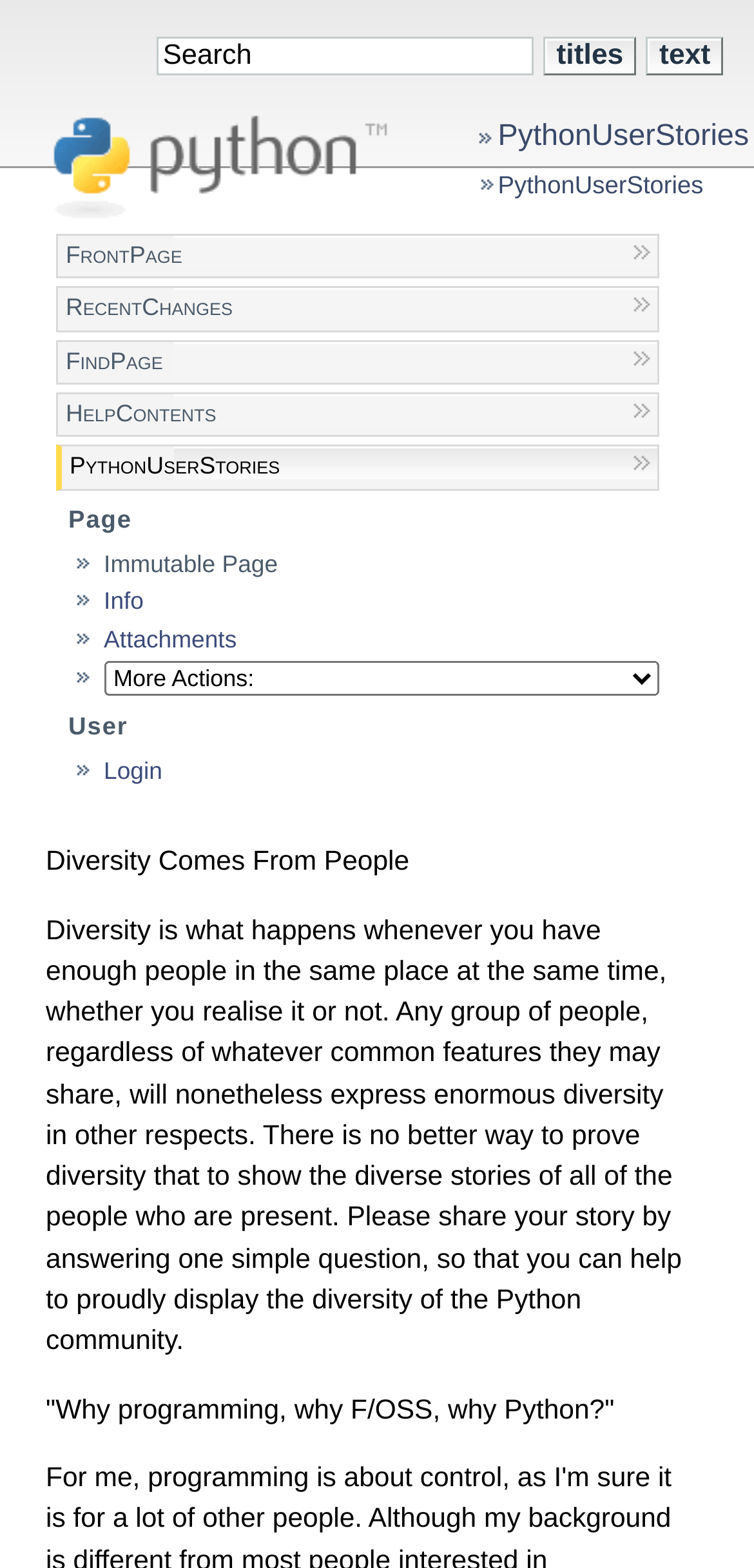Using the element description: "input value="Search" alt="Search" name="value"", determine the bounding box coordinates. The coordinates should be in the format [left, top, right, bottom], with values between 0 and 1.

[0.208, 0.023, 0.708, 0.048]